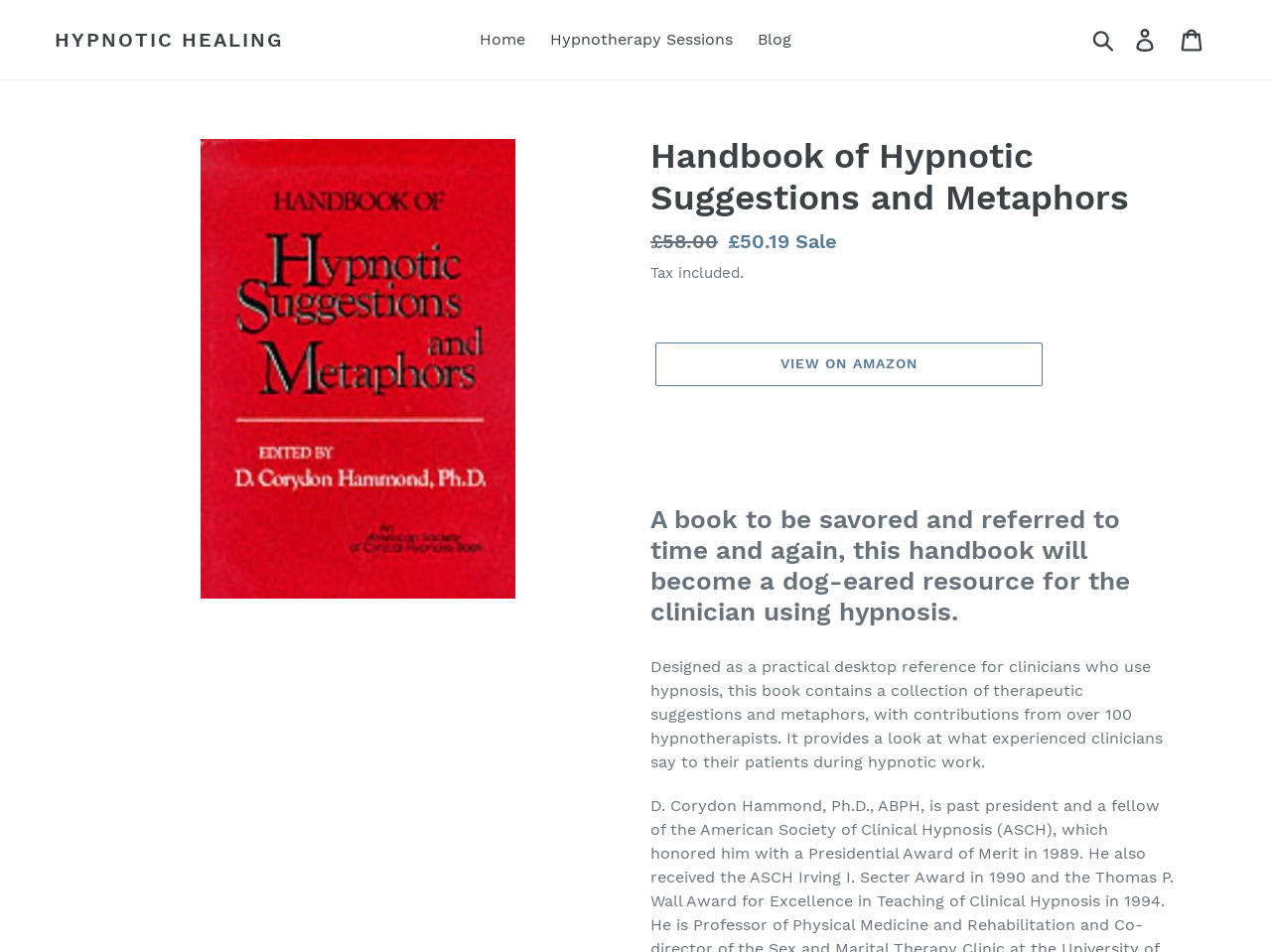Please reply with a single word or brief phrase to the question: 
What is the sale price of the book?

£50.19